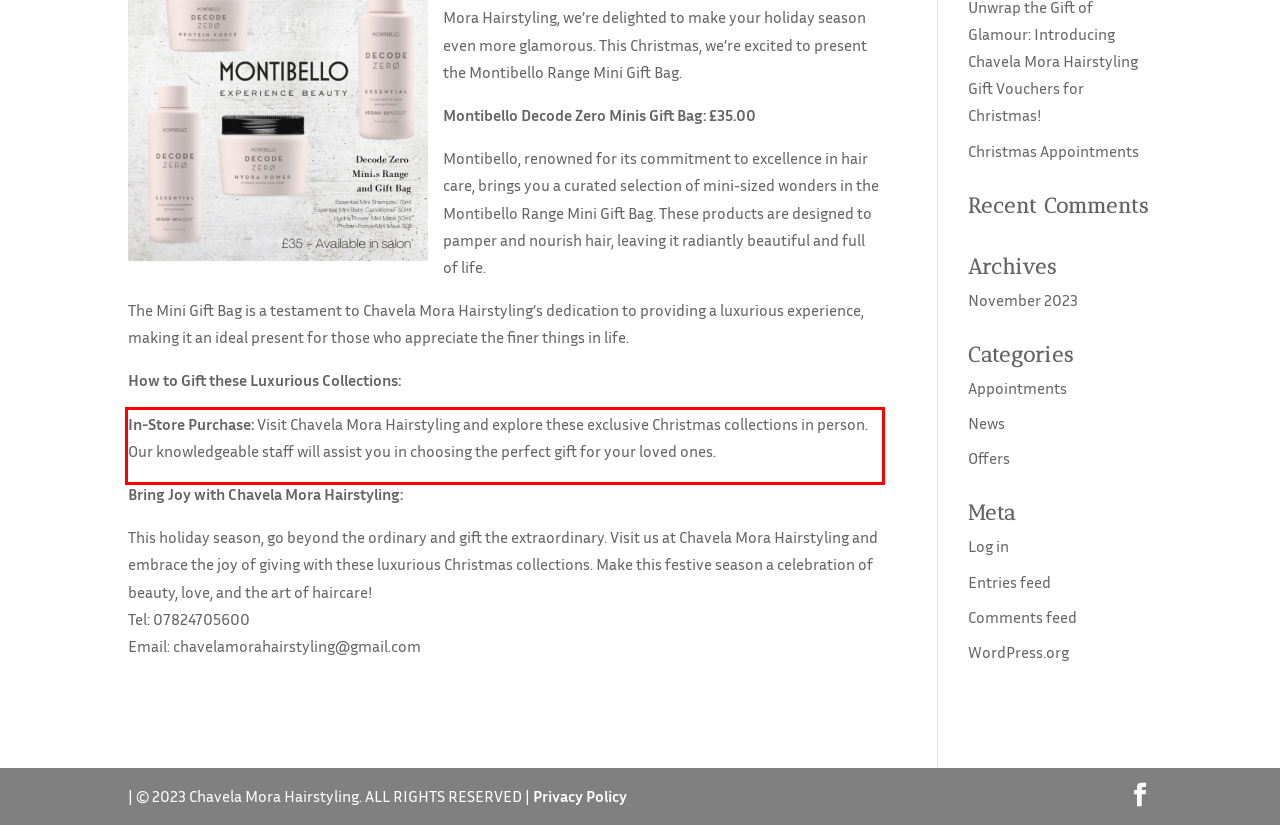There is a screenshot of a webpage with a red bounding box around a UI element. Please use OCR to extract the text within the red bounding box.

In-Store Purchase: Visit Chavela Mora Hairstyling and explore these exclusive Christmas collections in person. Our knowledgeable staff will assist you in choosing the perfect gift for your loved ones.